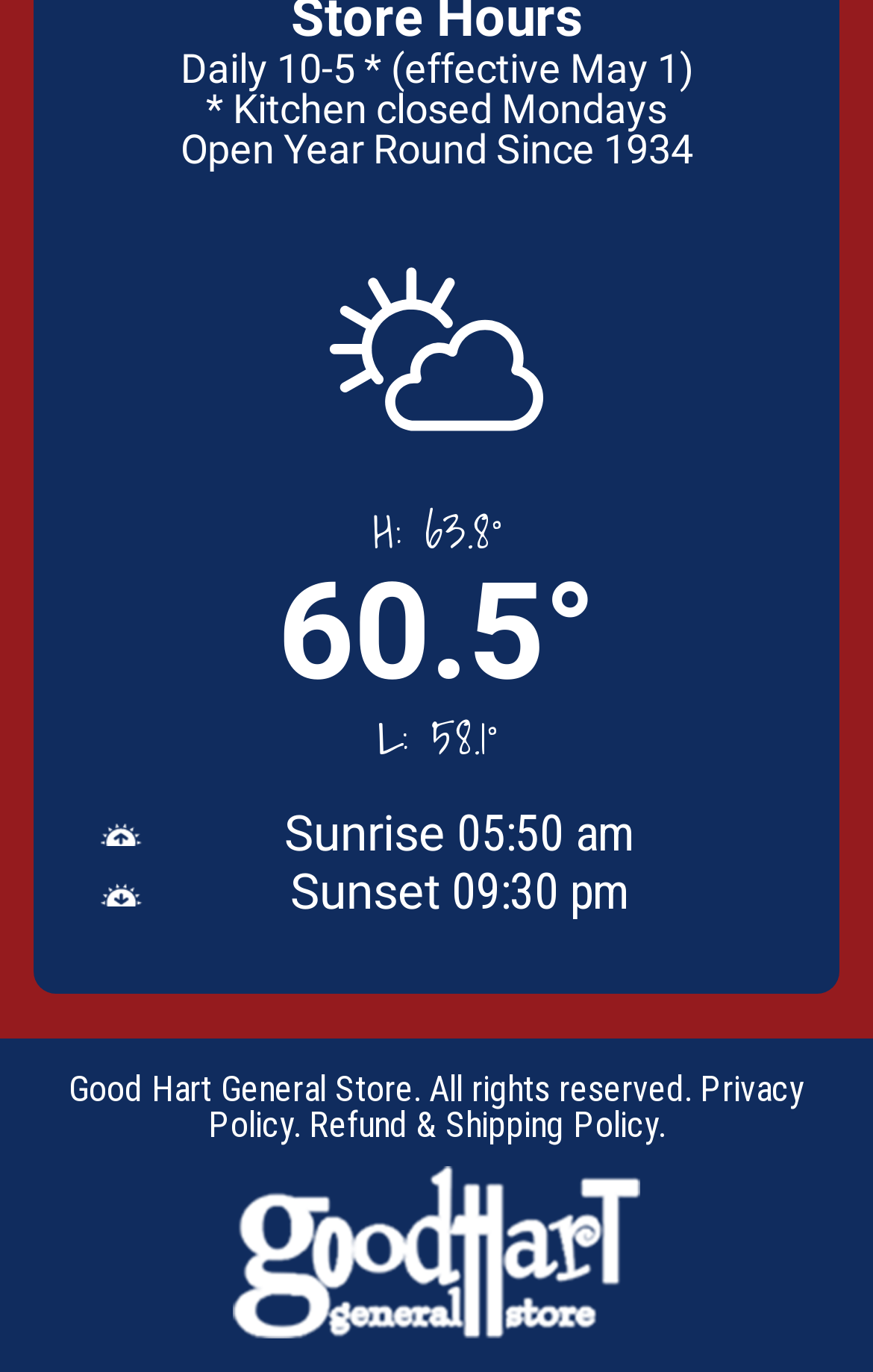From the element description Privacy Policy, predict the bounding box coordinates of the UI element. The coordinates must be specified in the format (top-left x, top-left y, bottom-right x, bottom-right y) and should be within the 0 to 1 range.

[0.238, 0.778, 0.922, 0.835]